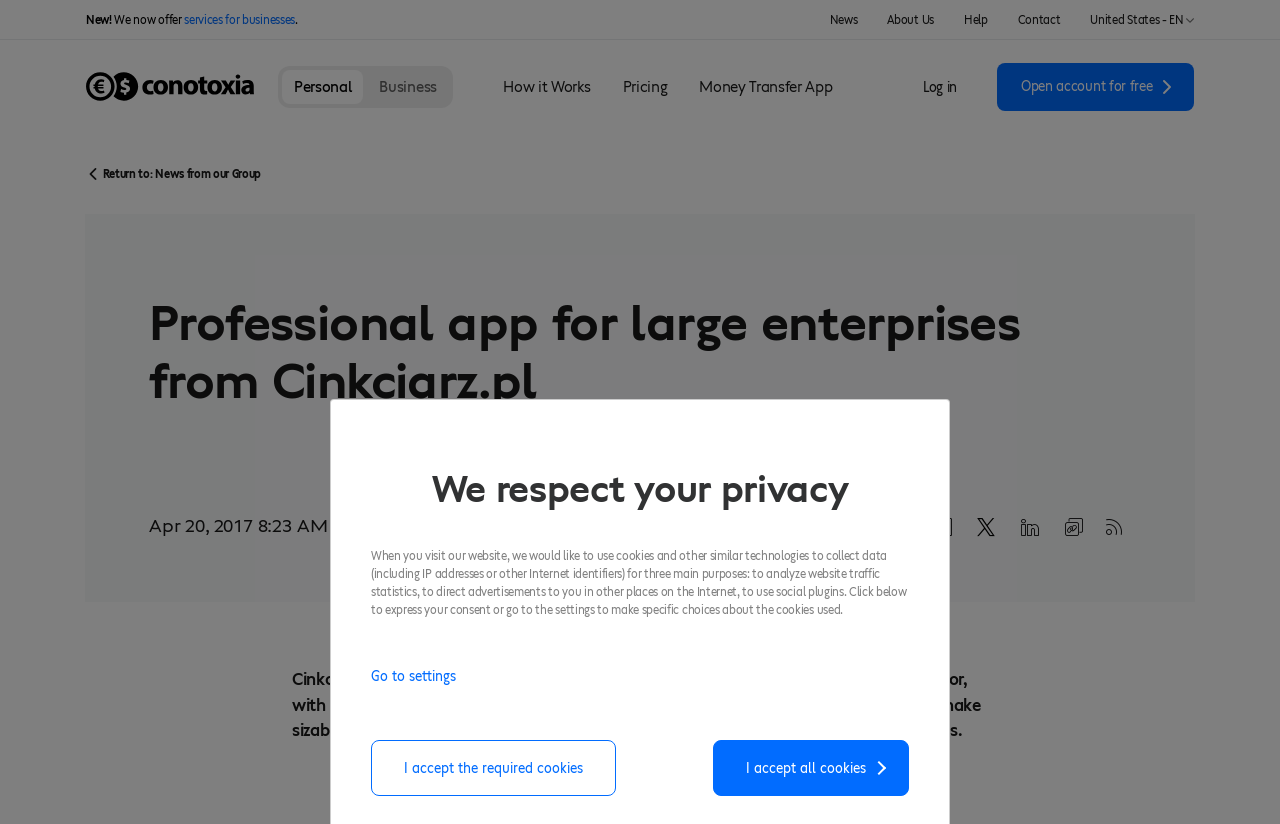Indicate the bounding box coordinates of the element that needs to be clicked to satisfy the following instruction: "Log in". The coordinates should be four float numbers between 0 and 1, i.e., [left, top, right, bottom].

[0.721, 0.093, 0.748, 0.117]